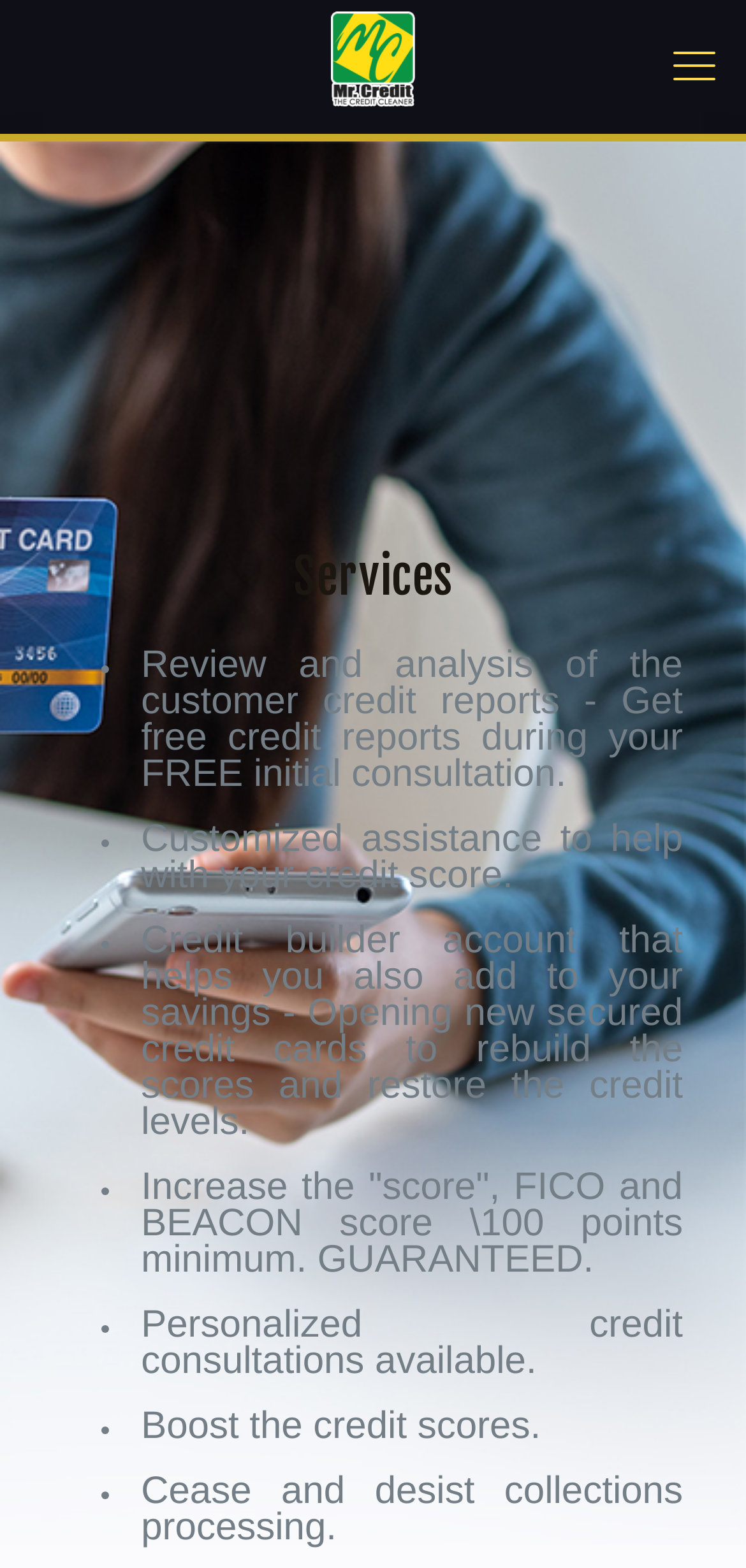Please provide the bounding box coordinates for the UI element as described: "title="Mr Creditt Orlando"". The coordinates must be four floats between 0 and 1, represented as [left, top, right, bottom].

[0.128, 0.0, 0.872, 0.073]